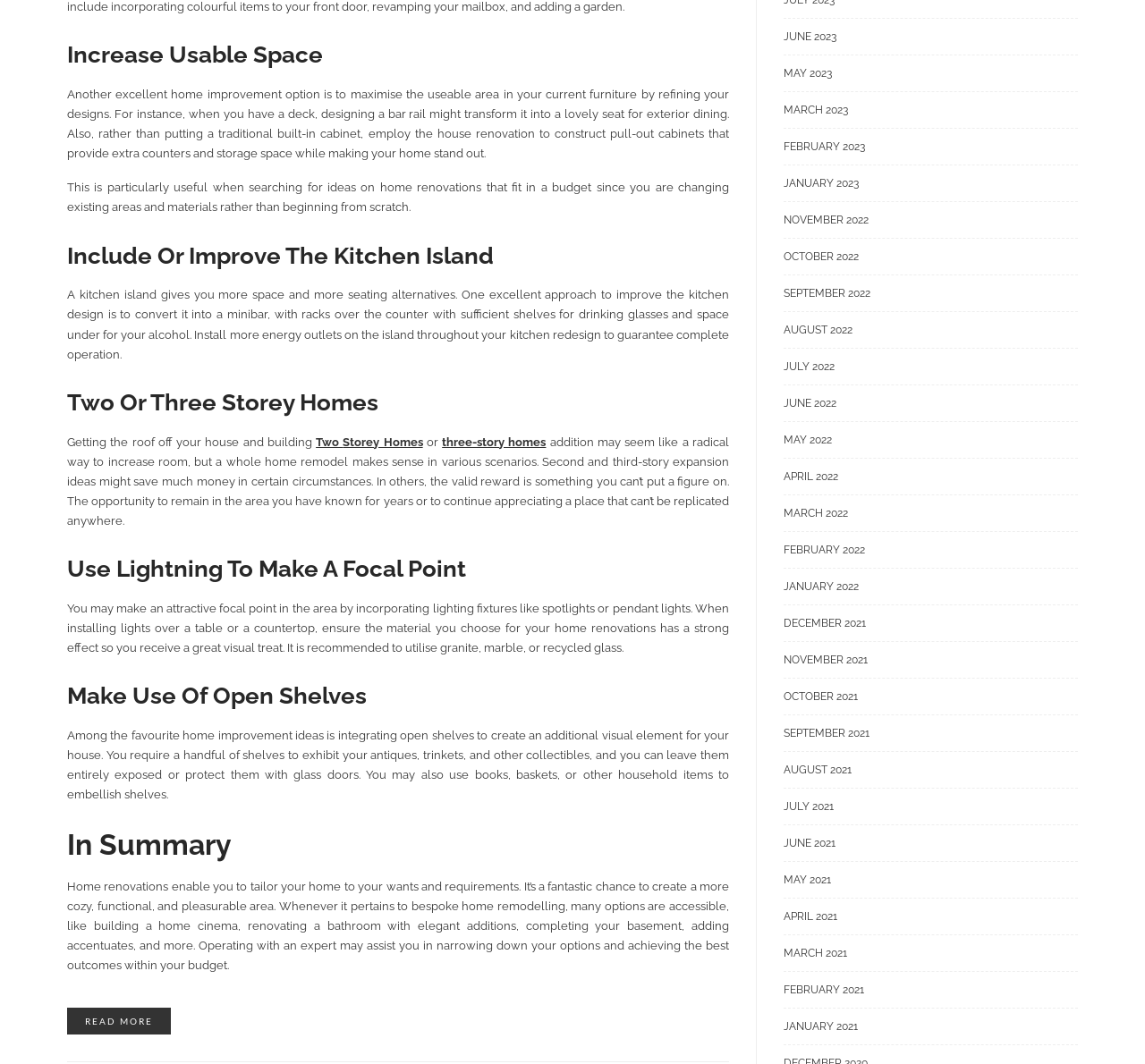Provide a one-word or short-phrase response to the question:
What is the benefit of home renovations?

Create a cozy and functional area